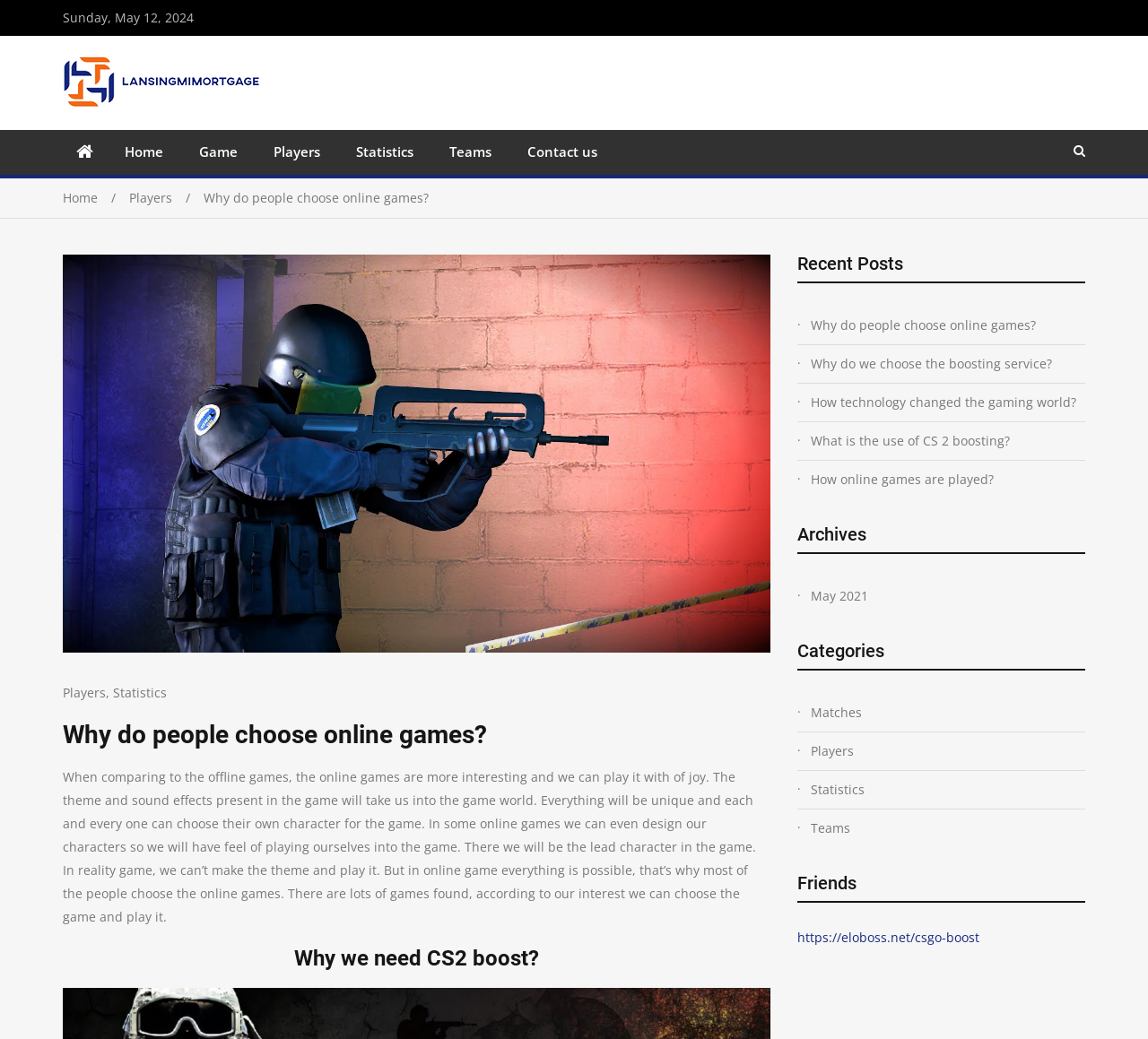Bounding box coordinates are specified in the format (top-left x, top-left y, bottom-right x, bottom-right y). All values are floating point numbers bounded between 0 and 1. Please provide the bounding box coordinate of the region this sentence describes: Matches

[0.706, 0.675, 0.945, 0.697]